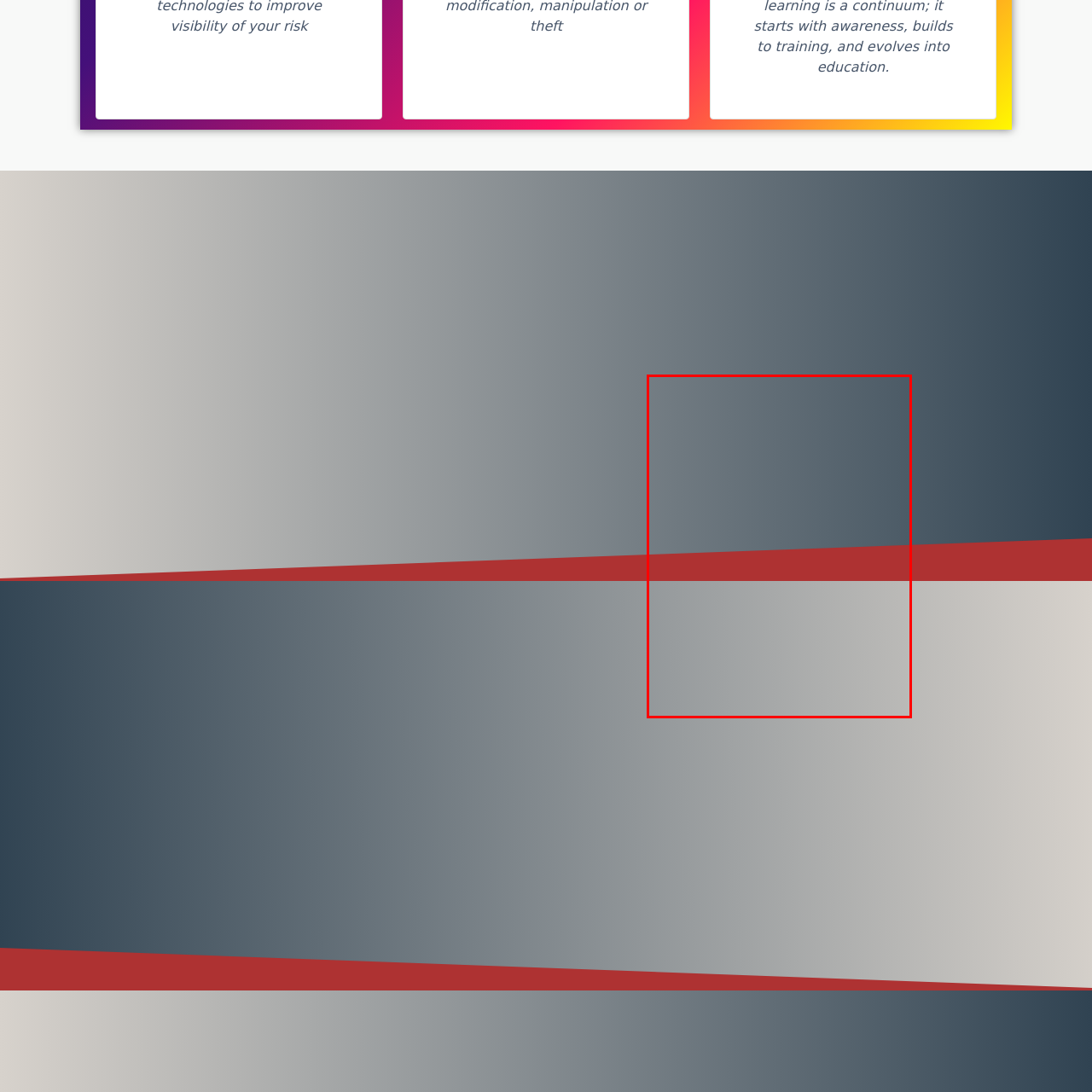What is the purpose of the bold red band?
Observe the image within the red bounding box and formulate a detailed response using the visual elements present.

The caption states that the bold red band serves to enhance the theme of cyber security, which is aligned with the topics covered on the webpage, such as managed security services, vulnerability management, and incident response.